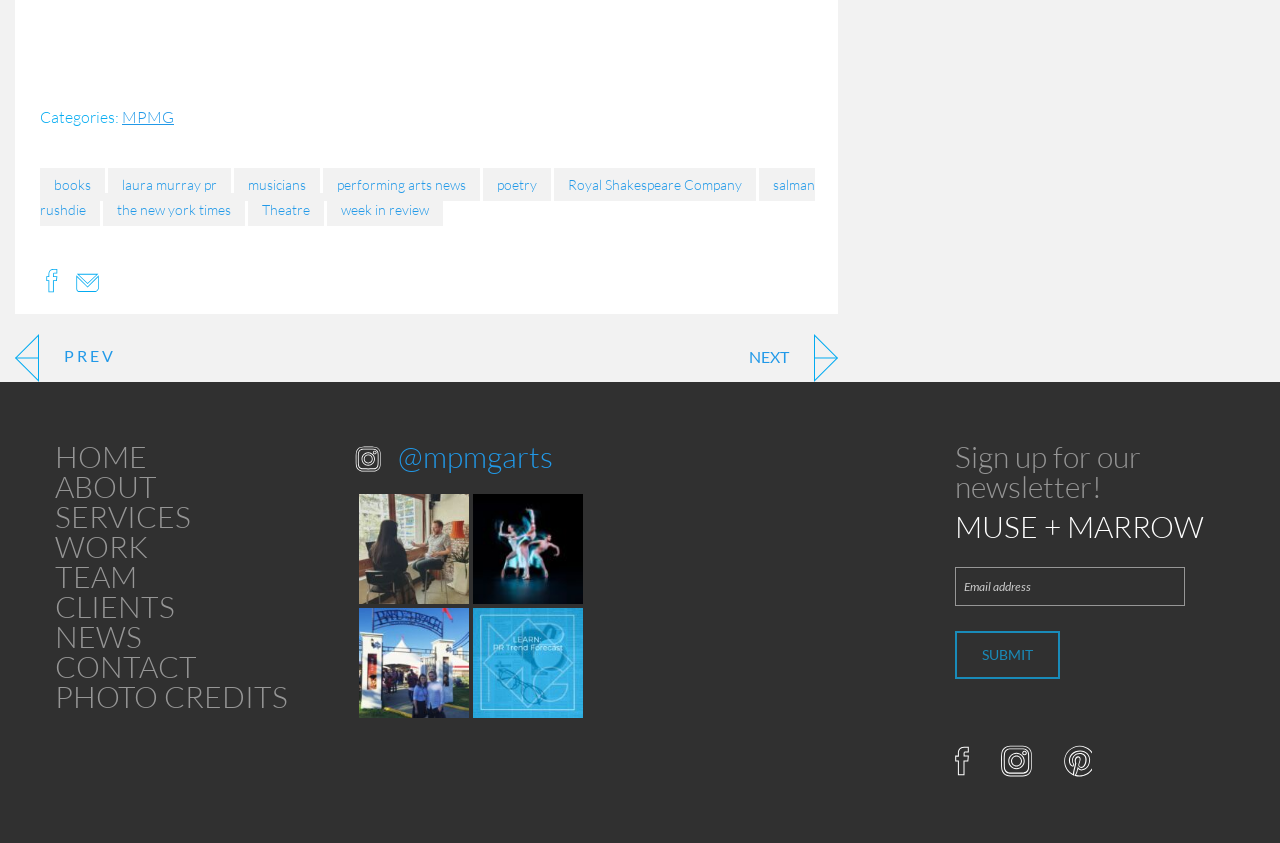How many categories are listed?
Please use the visual content to give a single word or phrase answer.

9